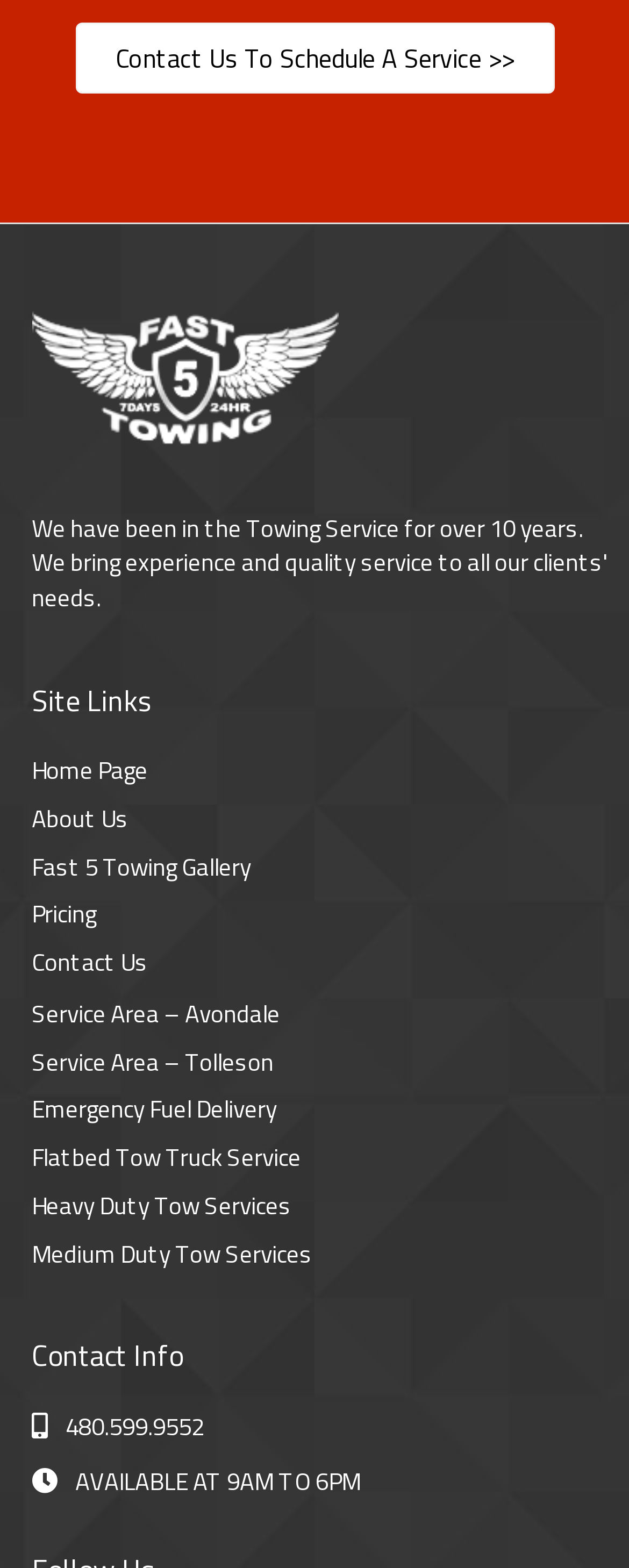Please identify the bounding box coordinates of the clickable area that will fulfill the following instruction: "visit collection page". The coordinates should be in the format of four float numbers between 0 and 1, i.e., [left, top, right, bottom].

None